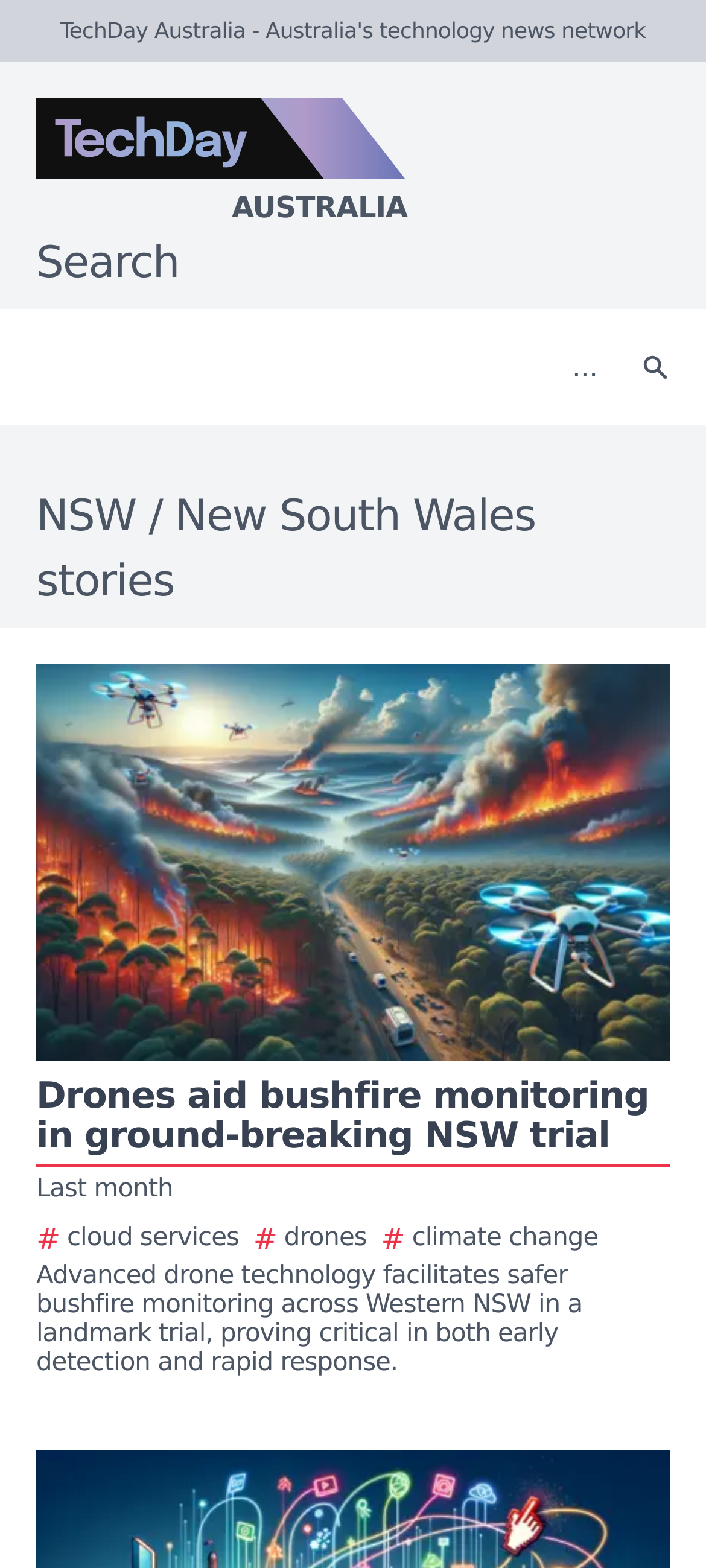How many story images are displayed on the webpage?
Carefully analyze the image and provide a detailed answer to the question.

I examined the webpage and found only one image with a label 'Story image'.